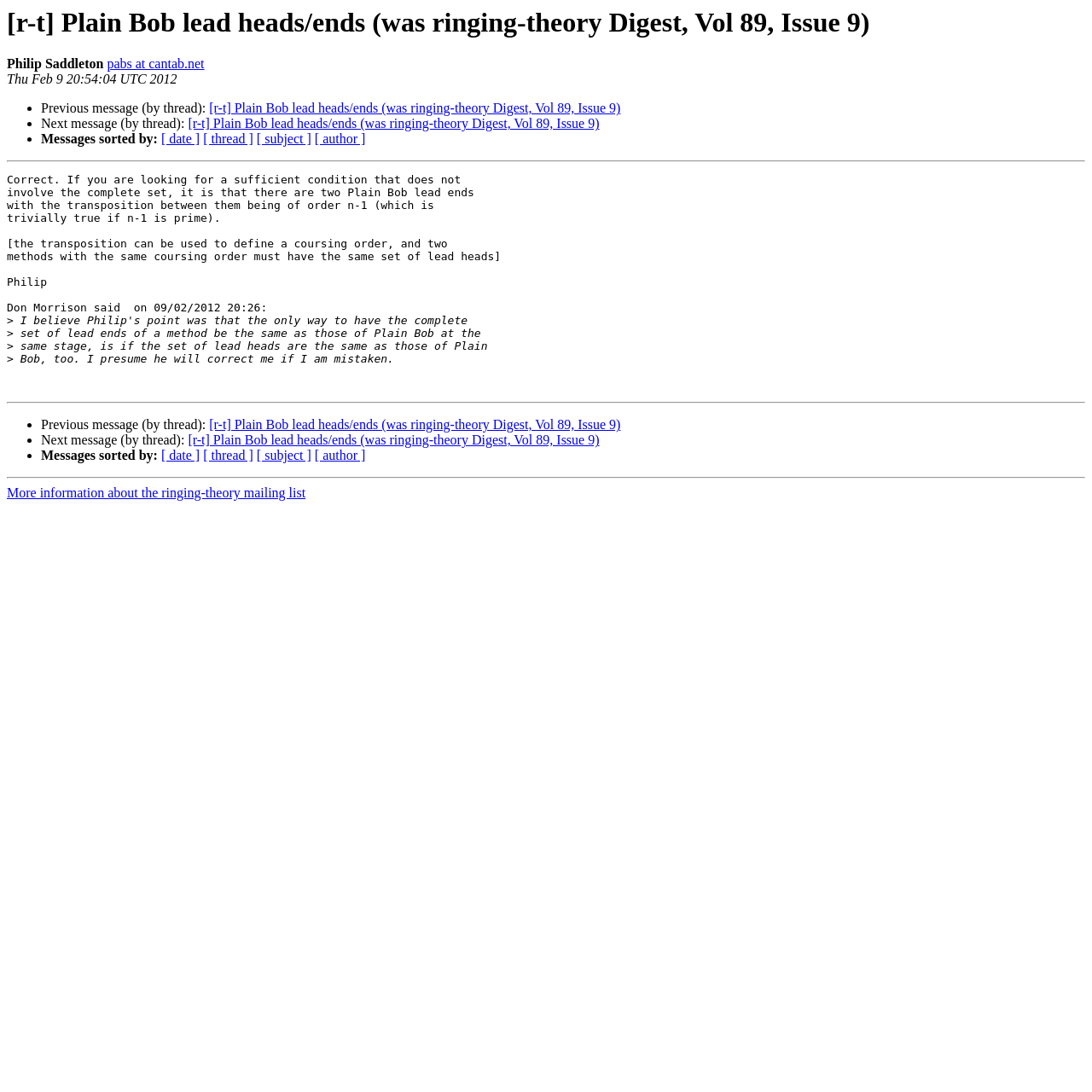What is the topic of the message?
Give a single word or phrase answer based on the content of the image.

Plain Bob lead heads/ends